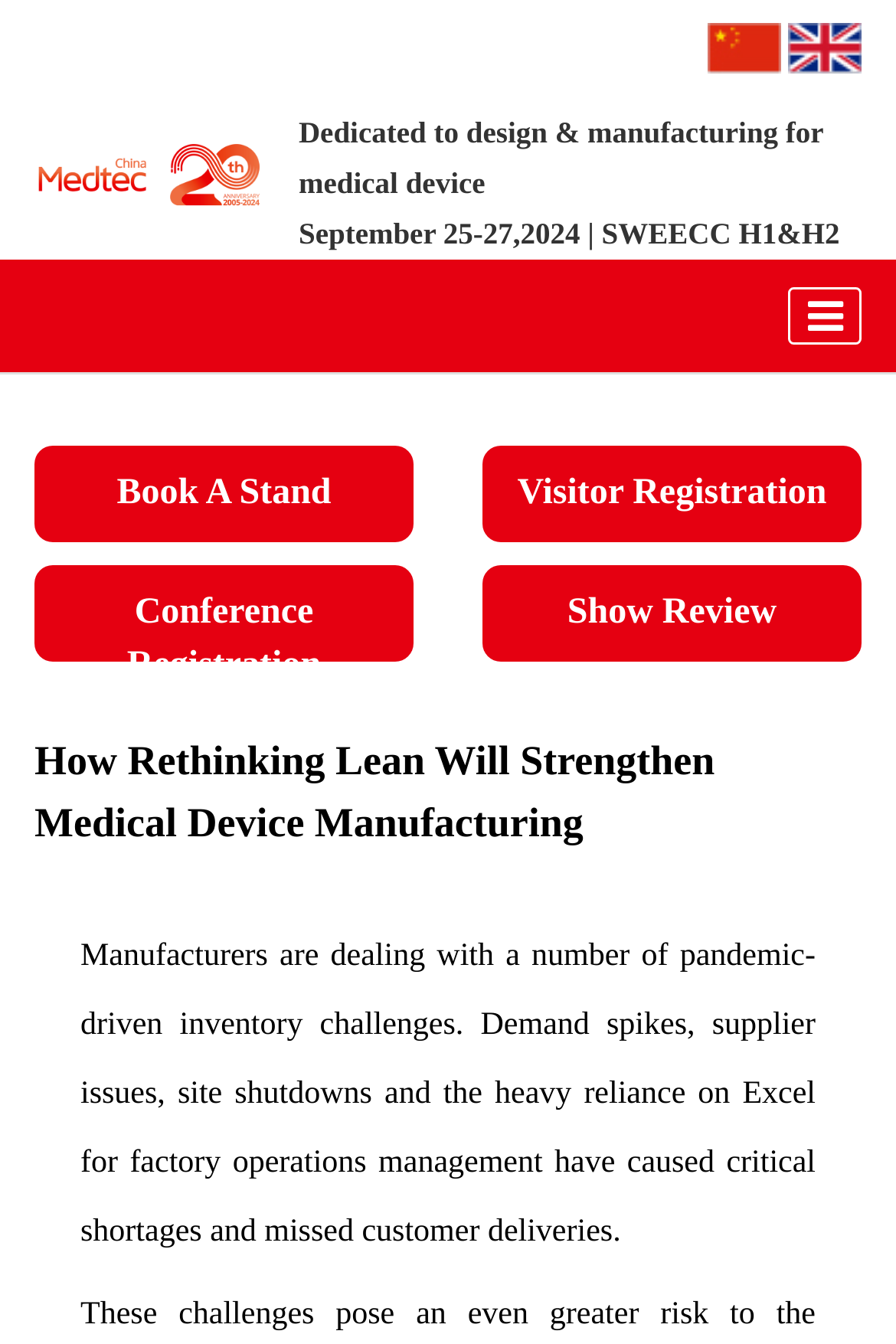Write a detailed summary of the webpage.

The webpage appears to be the homepage of Medtec China 2024, a medical device design and manufacturing exhibition. At the top, there are two links on the right side, and a heading in Chinese characters, "国际医疗器械设计与制造技术展览会", which translates to "International Medical Device Design and Manufacturing Technology Exhibition". Below this heading, there is a brief description of the event, "Dedicated to design & manufacturing for medical device", and the dates and location of the event, "September 25-27, 2024 | SWEECC H1&H2".

On the top right corner, there is an expanded button with an icon. Below the event description, there is a prominent heading, "How Rethinking Lean Will Strengthen Medical Device Manufacturing", which seems to be the title of an article or a main topic of the webpage. 

Under this heading, there is a paragraph of text discussing the challenges faced by manufacturers, including demand spikes, supplier issues, and site shutdowns, which have caused critical shortages and missed customer deliveries.

On the left side, there are four links: "Book A Stand", "Conference Registration", "Visitor Registration", and "Show Review". The "Book A Stand" and "Conference Registration" links are positioned above the "Visitor Registration" and "Show Review" links, respectively.